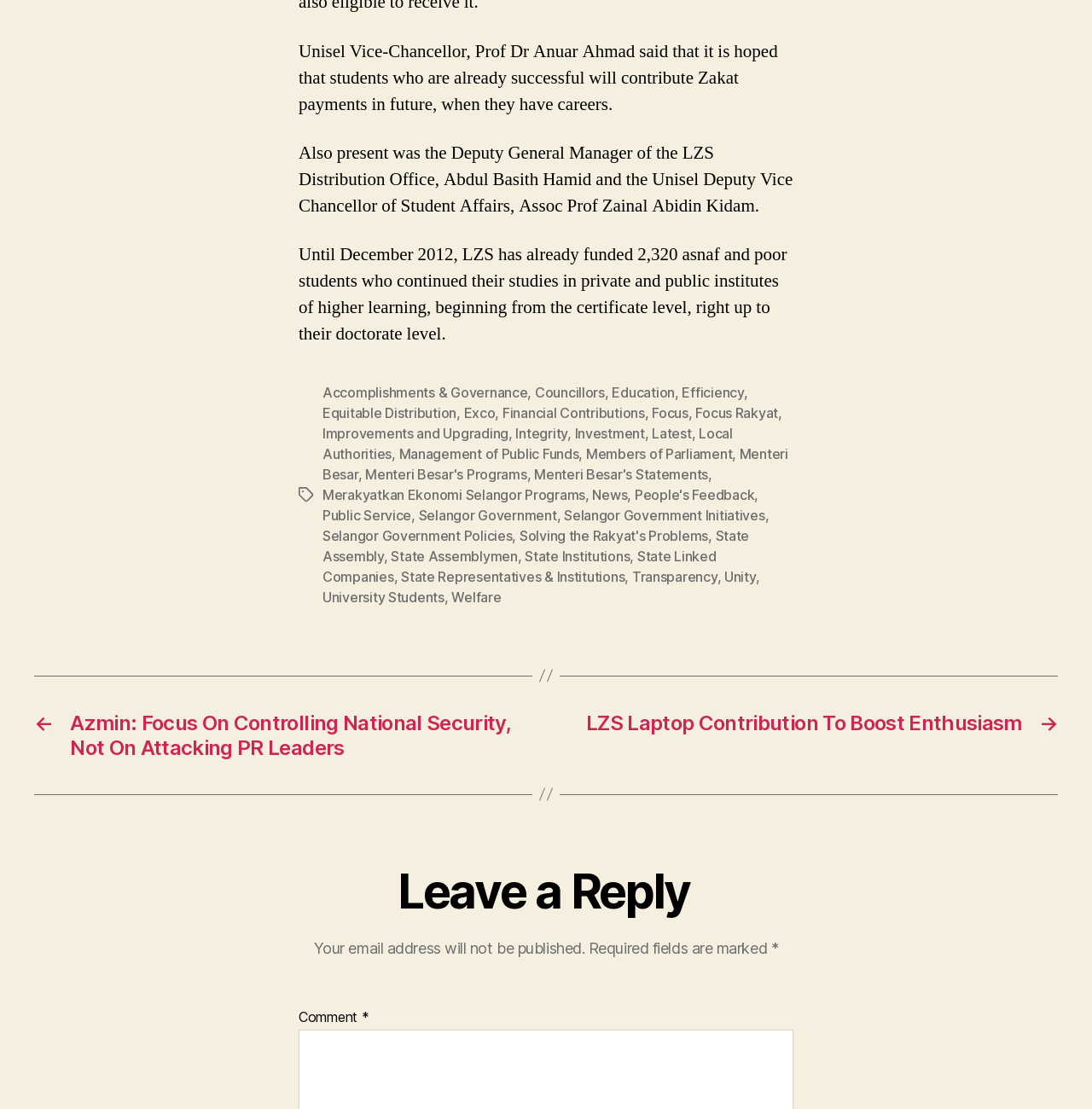Bounding box coordinates are specified in the format (top-left x, top-left y, bottom-right x, bottom-right y). All values are floating point numbers bounded between 0 and 1. Please provide the bounding box coordinate of the region this sentence describes: State Representatives & Institutions

[0.367, 0.512, 0.572, 0.528]